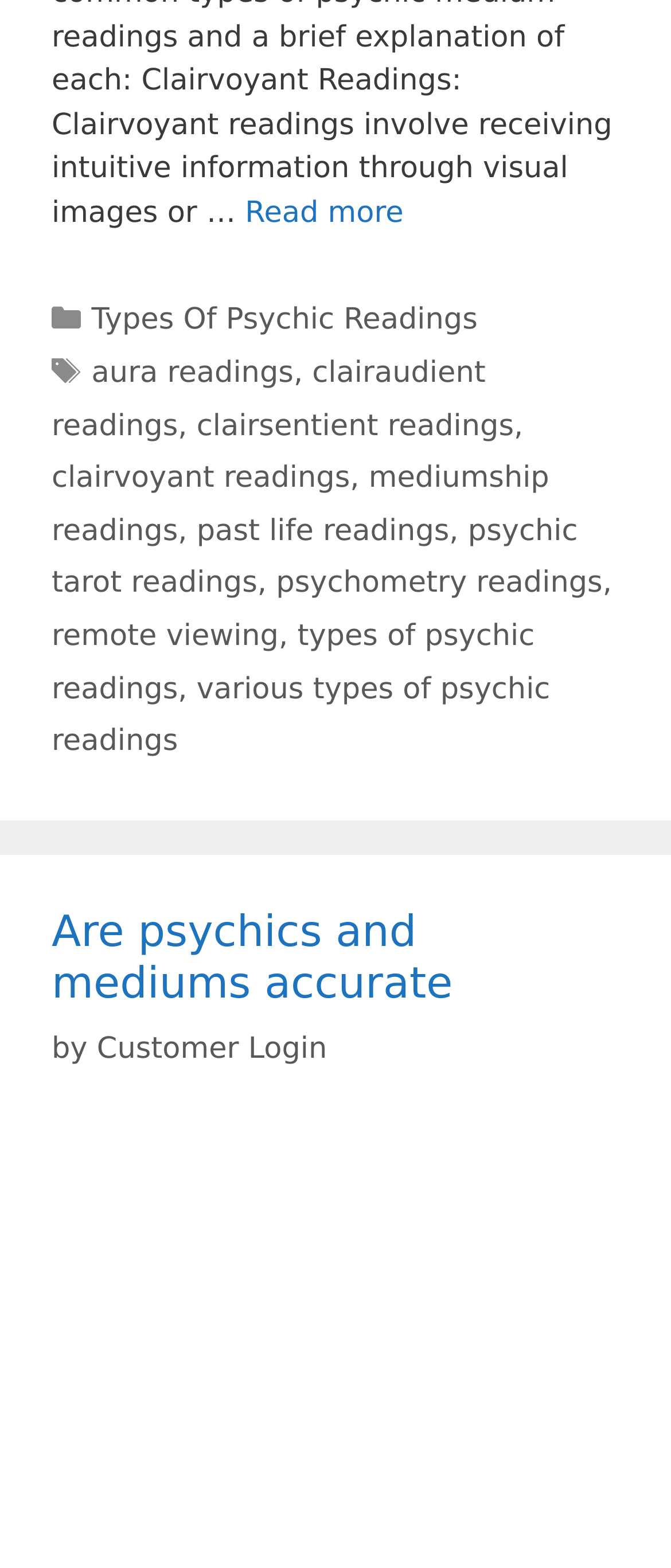Identify the bounding box coordinates of the region that should be clicked to execute the following instruction: "Login as a customer".

[0.144, 0.658, 0.487, 0.68]